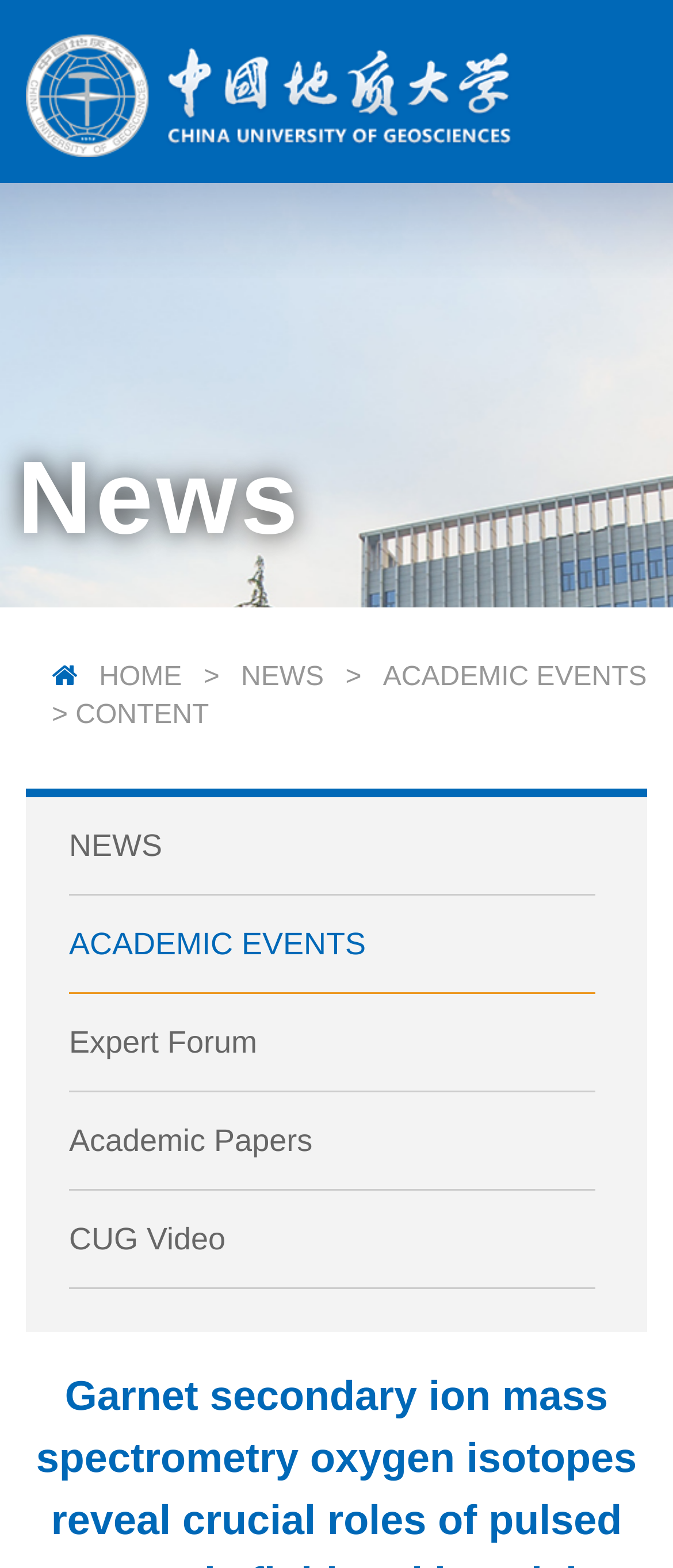Identify the bounding box coordinates of the section to be clicked to complete the task described by the following instruction: "Call the toll-free number". The coordinates should be four float numbers between 0 and 1, formatted as [left, top, right, bottom].

None